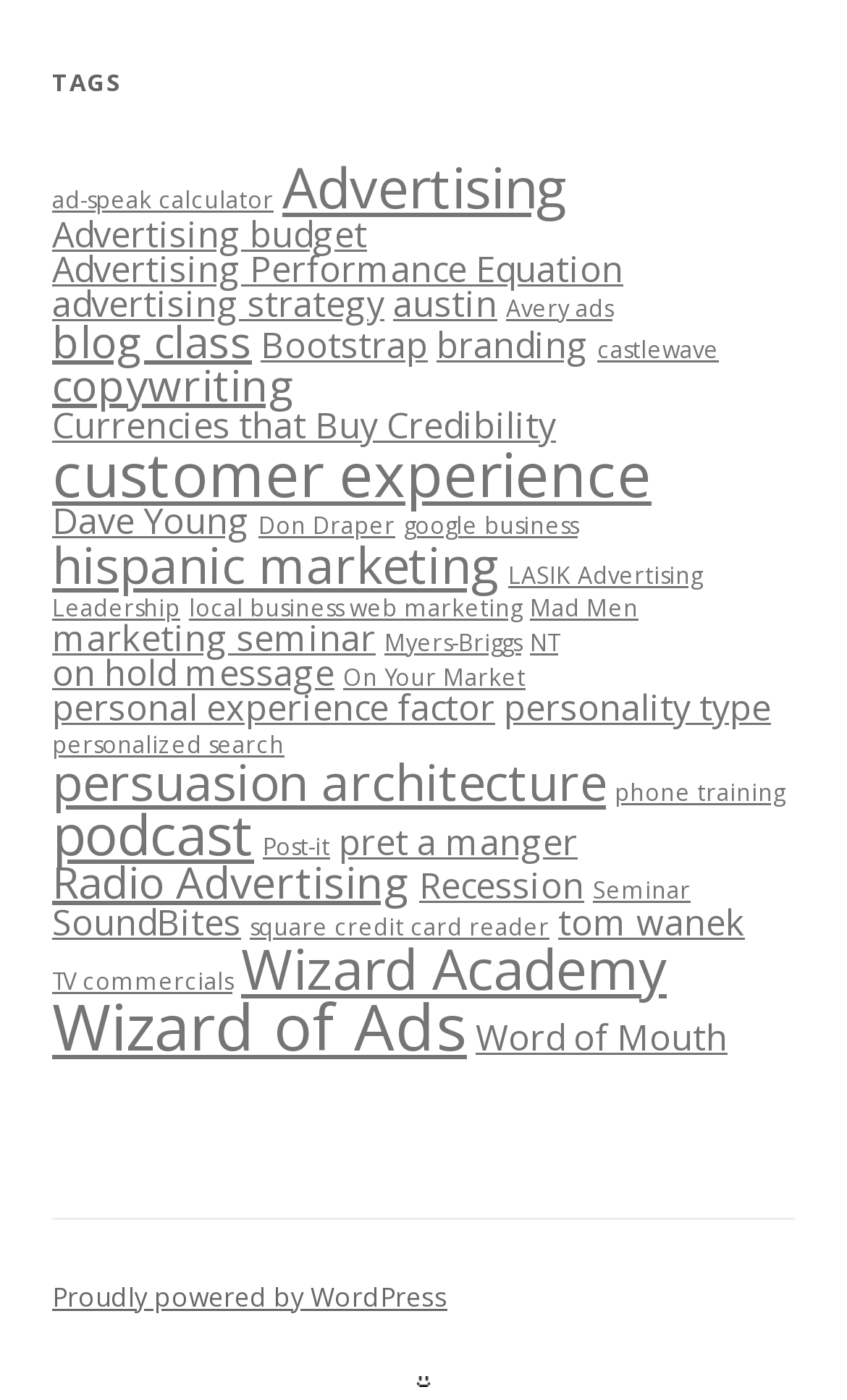Find the bounding box coordinates for the UI element whose description is: "personal experience factor". The coordinates should be four float numbers between 0 and 1, in the format [left, top, right, bottom].

[0.062, 0.489, 0.585, 0.523]